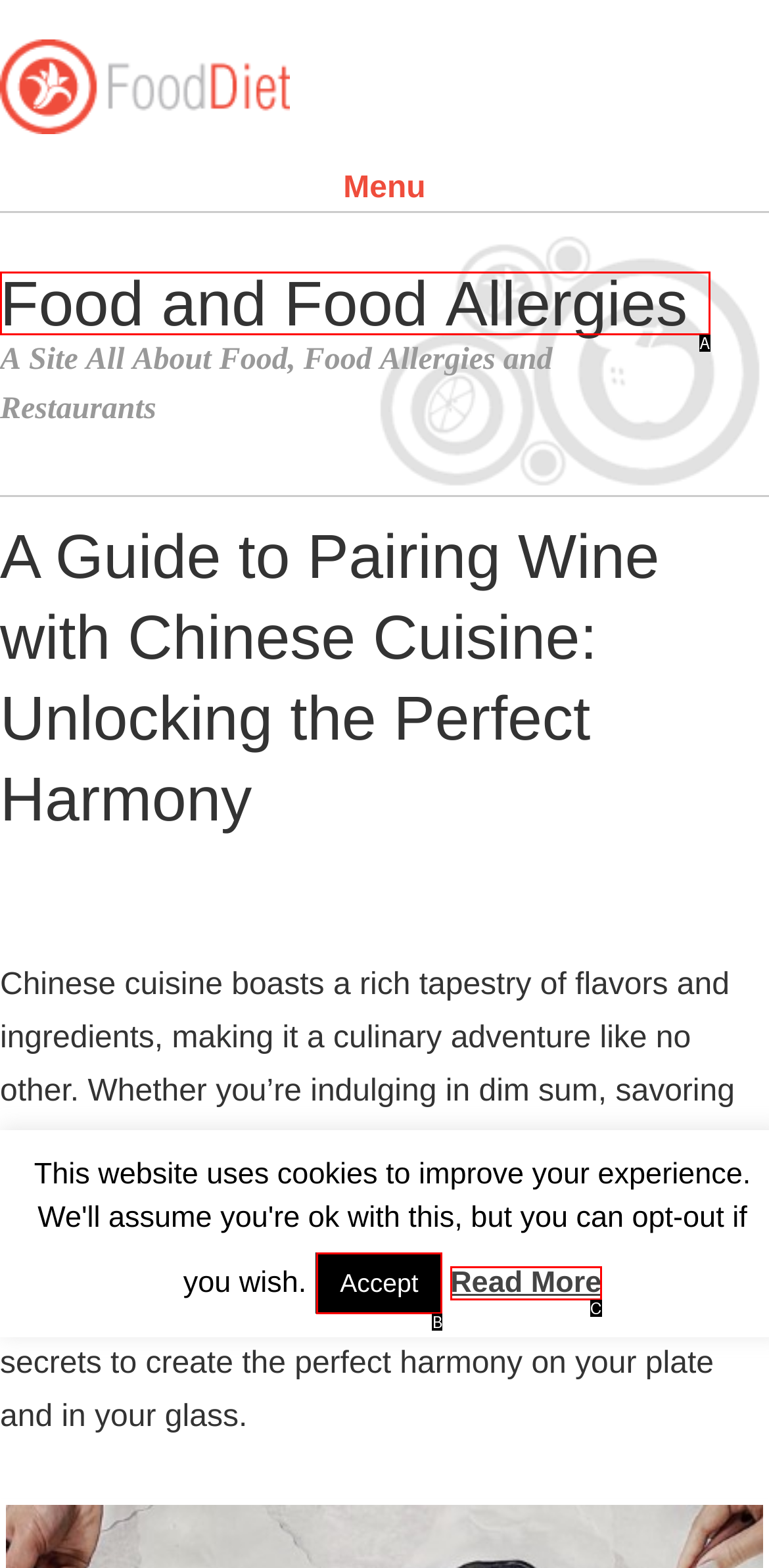From the options provided, determine which HTML element best fits the description: Read More. Answer with the correct letter.

C